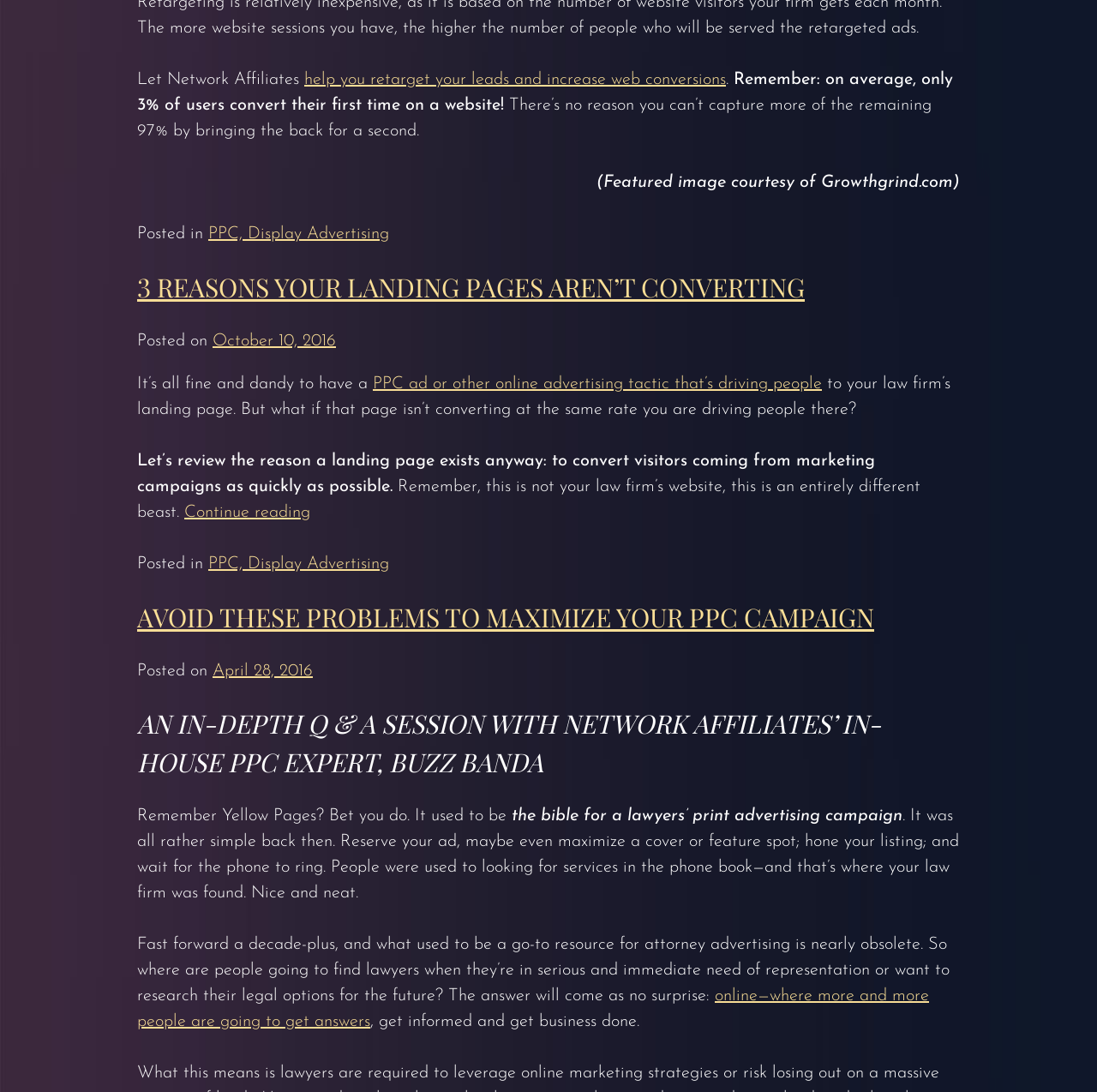Use one word or a short phrase to answer the question provided: 
What is the date of the article 'AVOID THESE PROBLEMS TO MAXIMIZE YOUR PPC CAMPAIGN'?

April 28, 2016